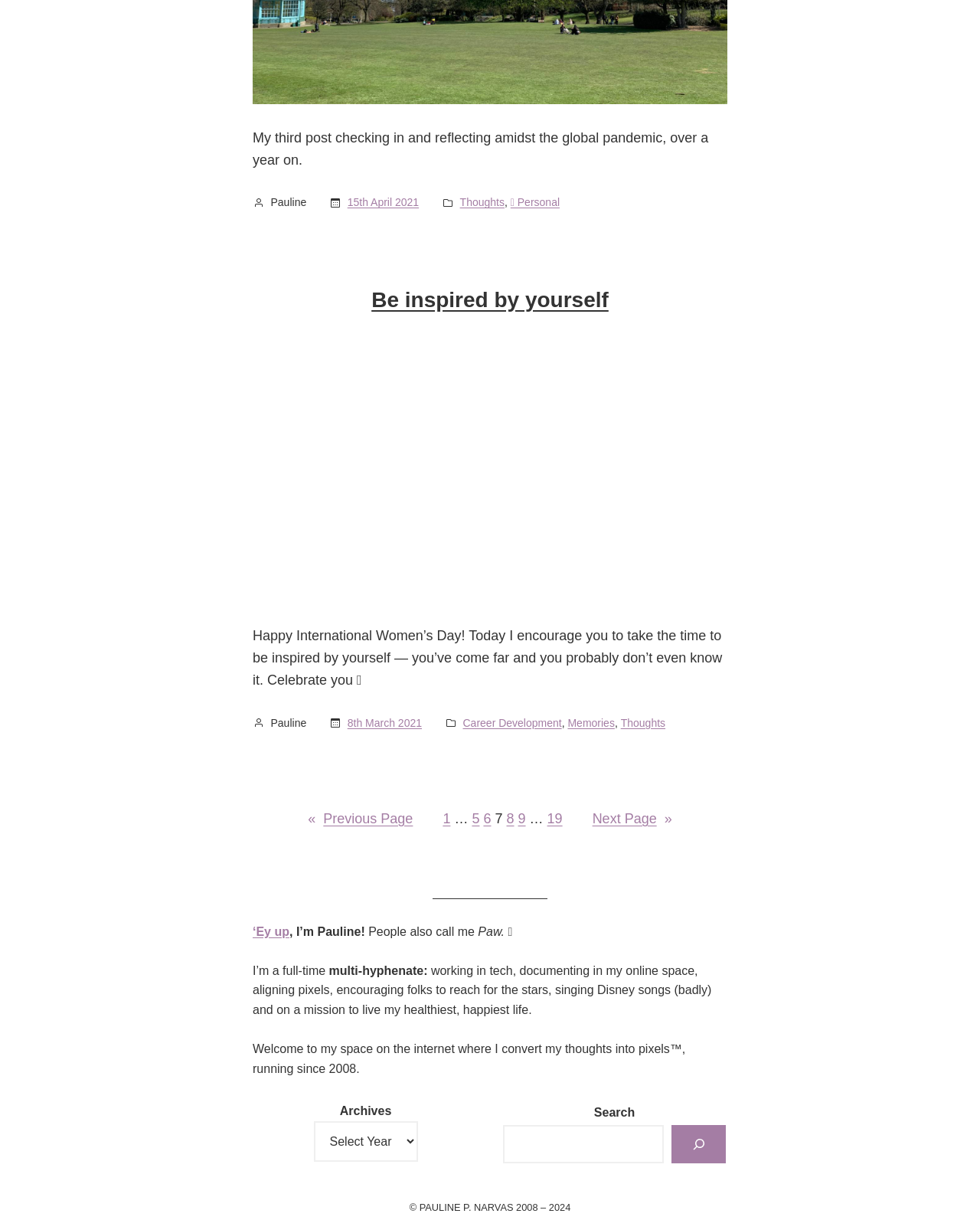Respond to the question below with a single word or phrase:
How many posts are shown on the first page?

2